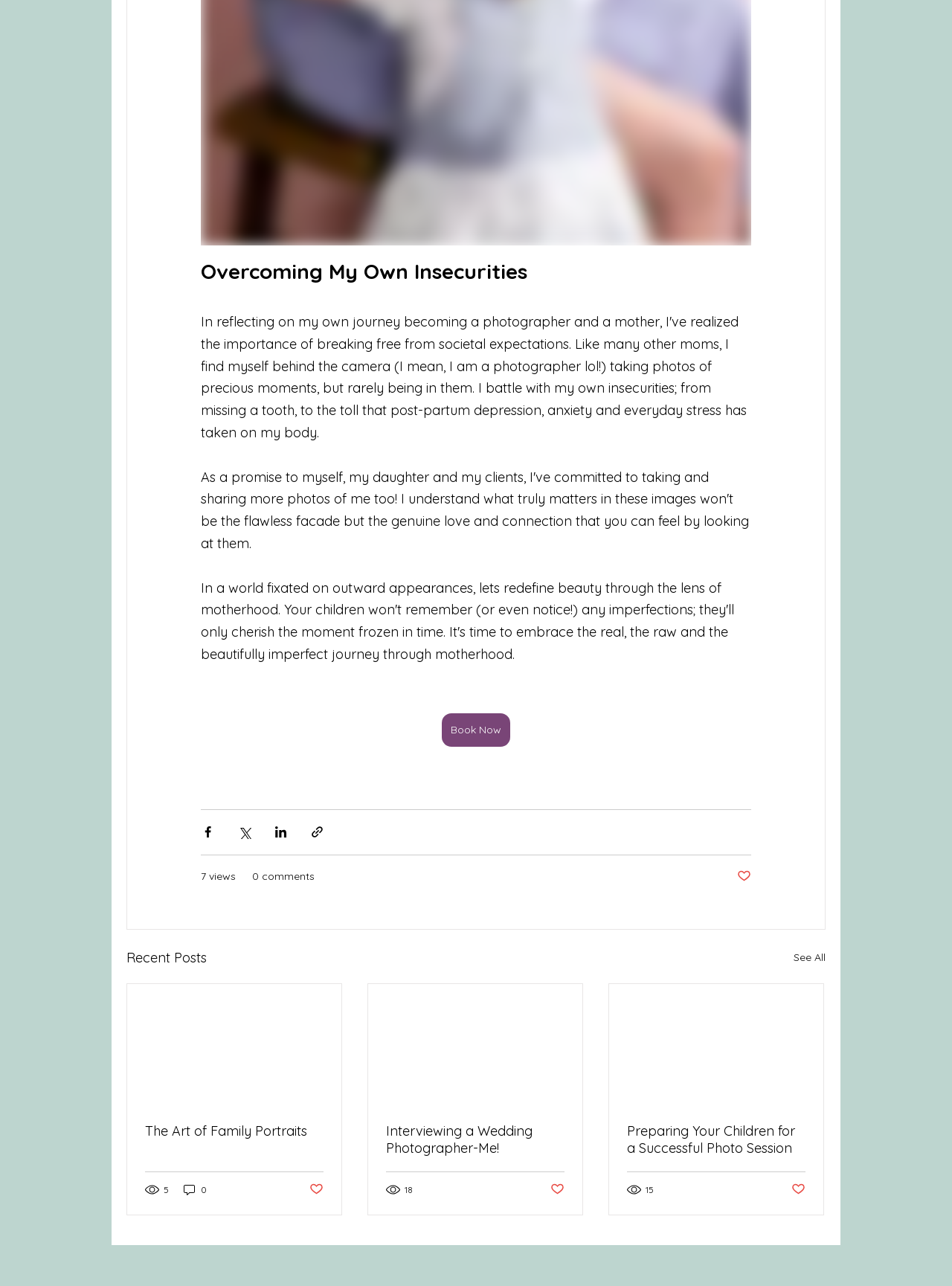Please determine the bounding box coordinates of the clickable area required to carry out the following instruction: "View recent posts". The coordinates must be four float numbers between 0 and 1, represented as [left, top, right, bottom].

[0.133, 0.736, 0.217, 0.753]